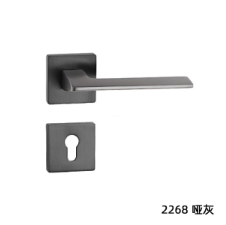What is the color of the door handle?
Give a one-word or short phrase answer based on the image.

Dark gray